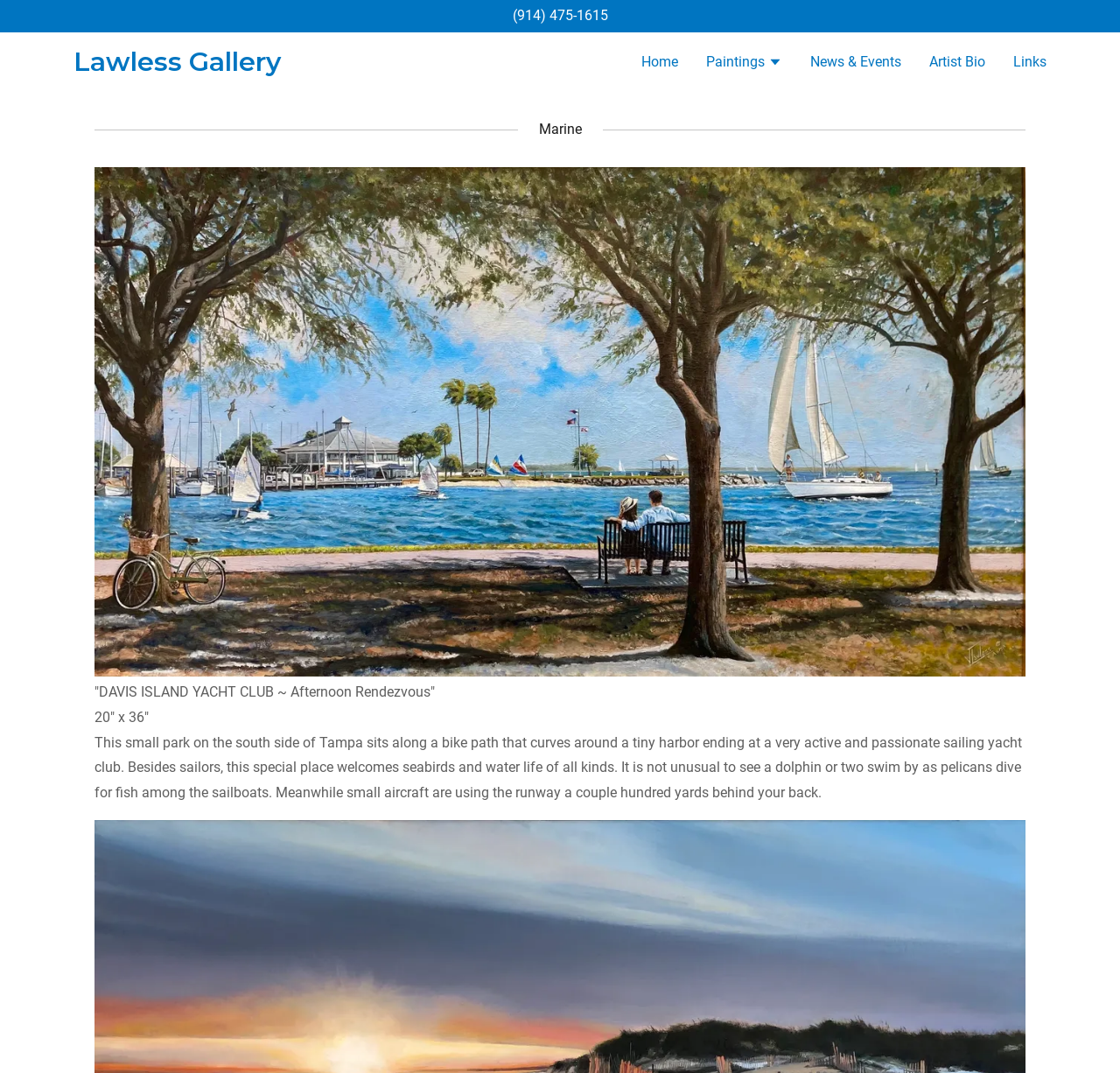What is the size of the painting?
Give a single word or phrase answer based on the content of the image.

20" x 36"